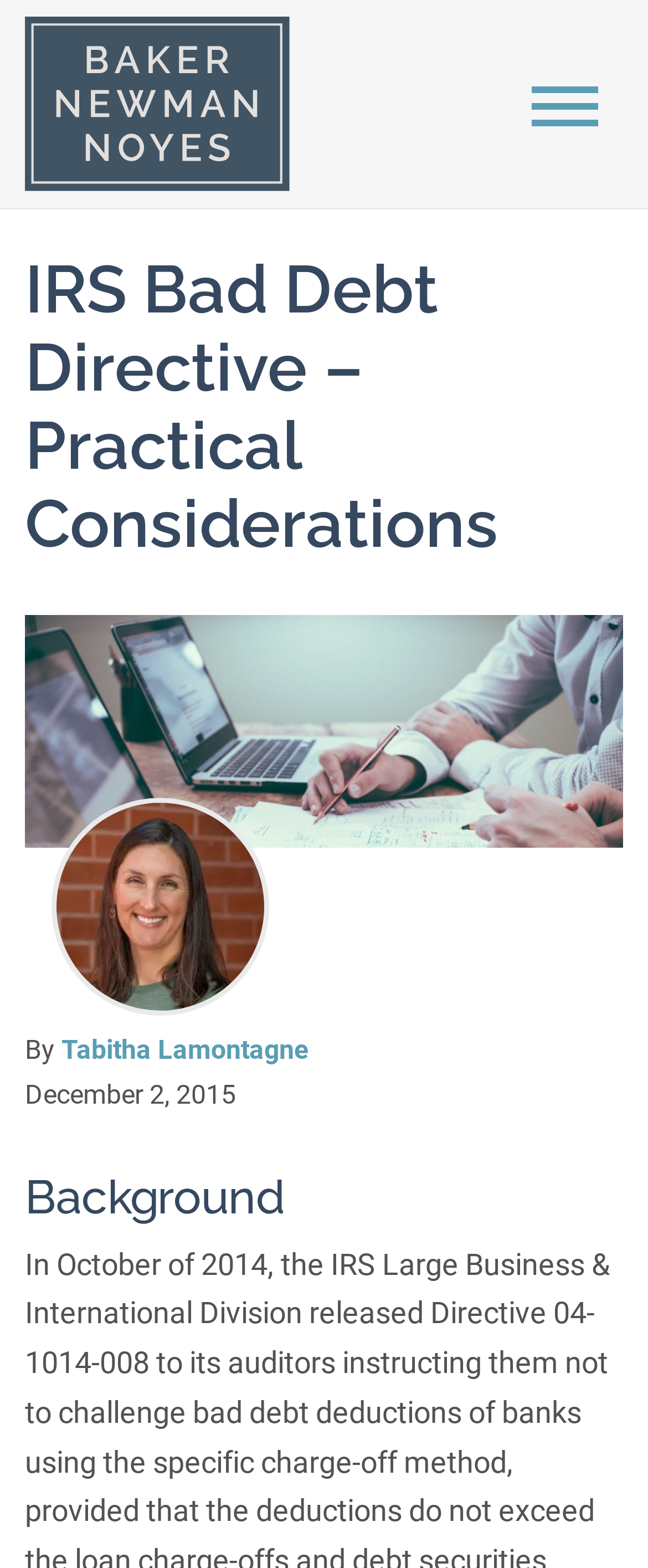Please provide a brief answer to the following inquiry using a single word or phrase:
When was the article published?

December 2, 2015